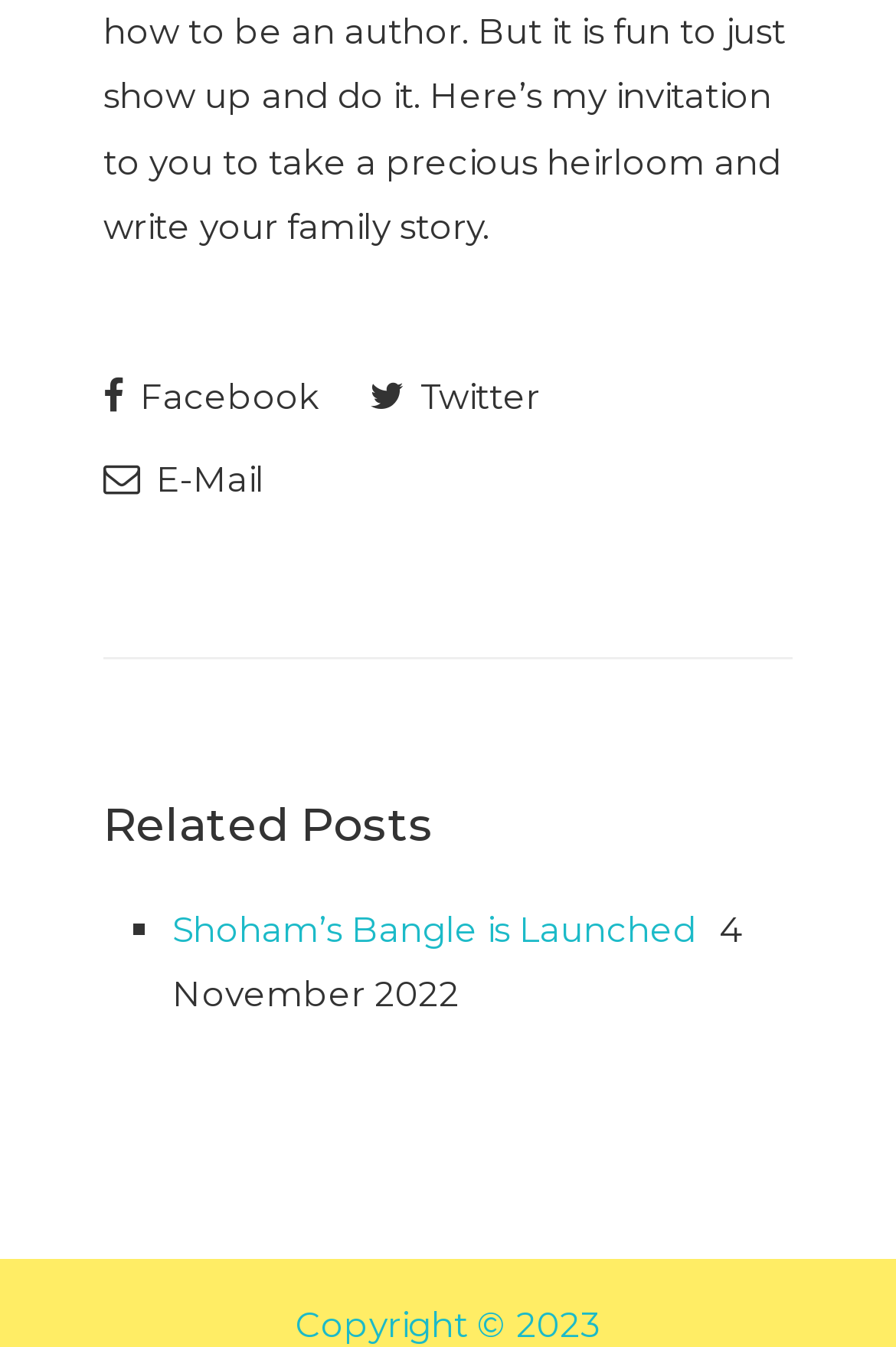What is the purpose of the links at the top?
Give a single word or phrase as your answer by examining the image.

Social media and email